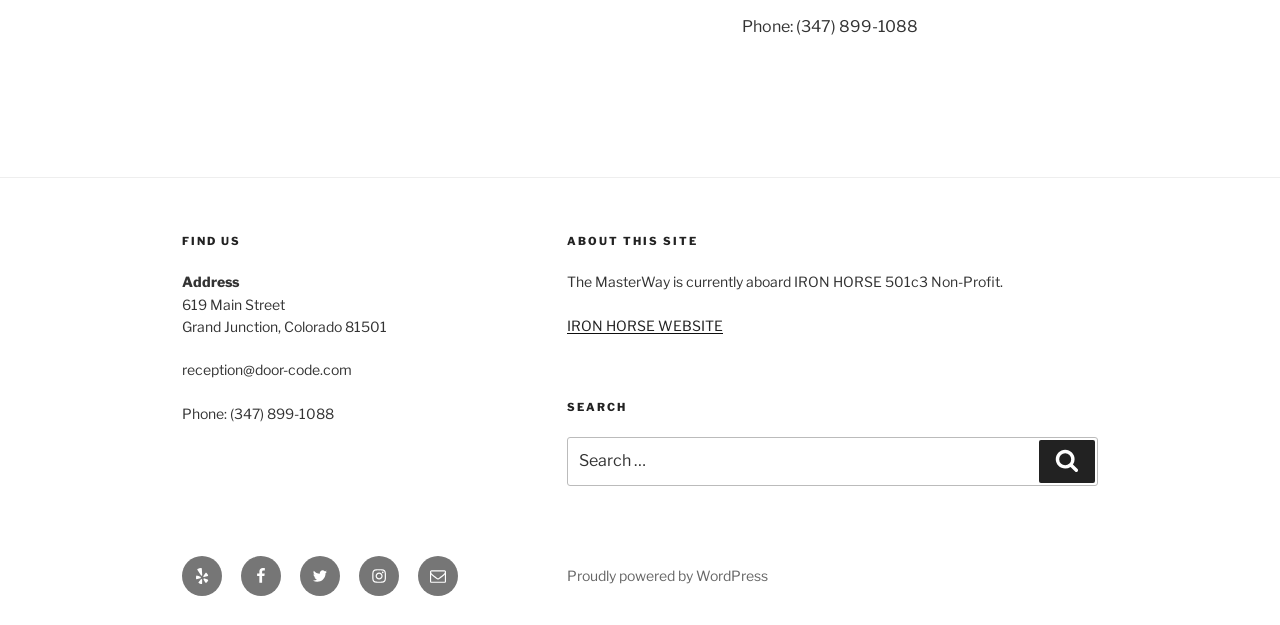Please determine the bounding box coordinates for the UI element described here. Use the format (top-left x, top-left y, bottom-right x, bottom-right y) with values bounded between 0 and 1: Proudly powered by WordPress

[0.443, 0.908, 0.6, 0.935]